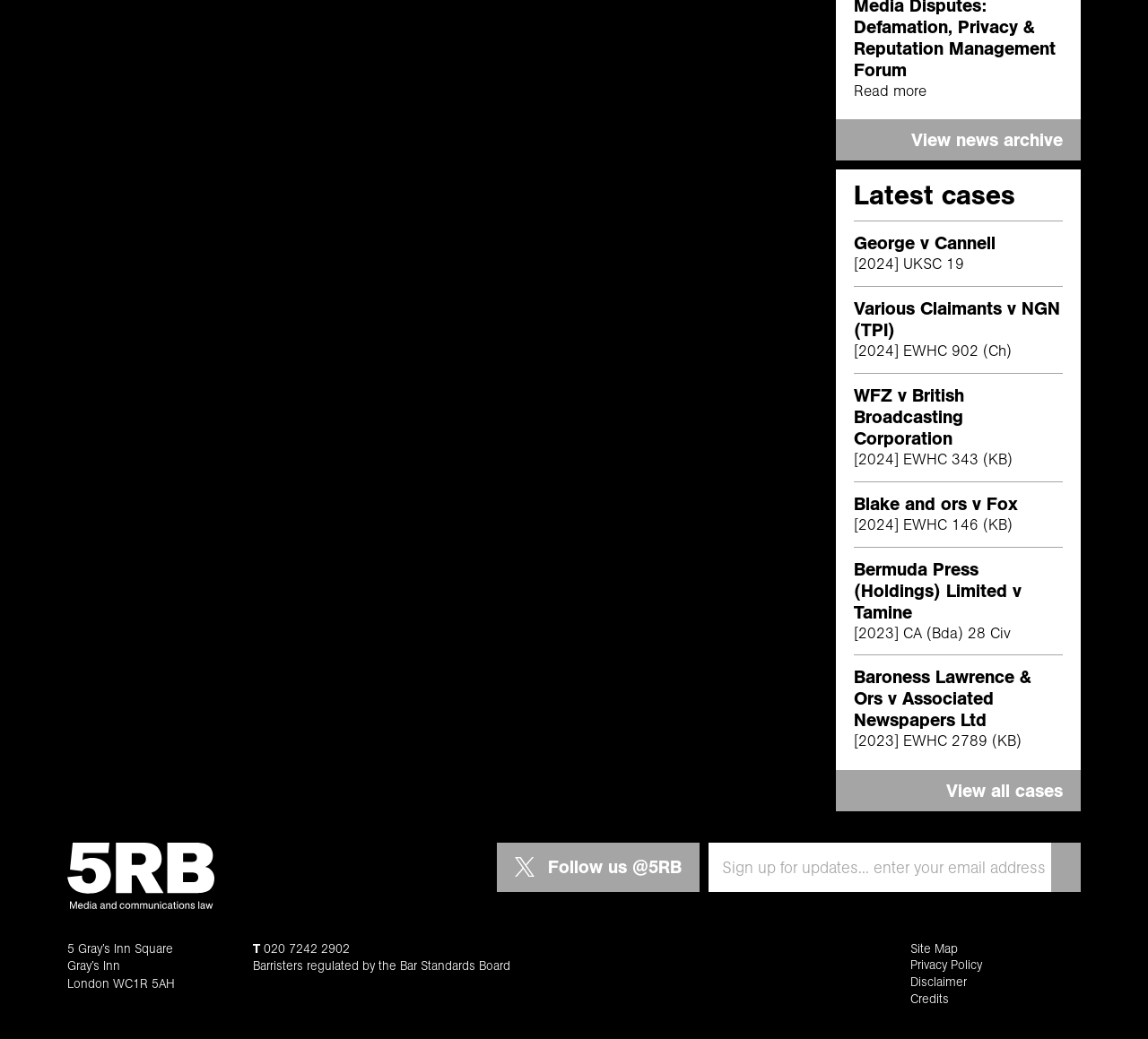What is the name of the law firm?
Look at the image and respond with a one-word or short phrase answer.

5RB